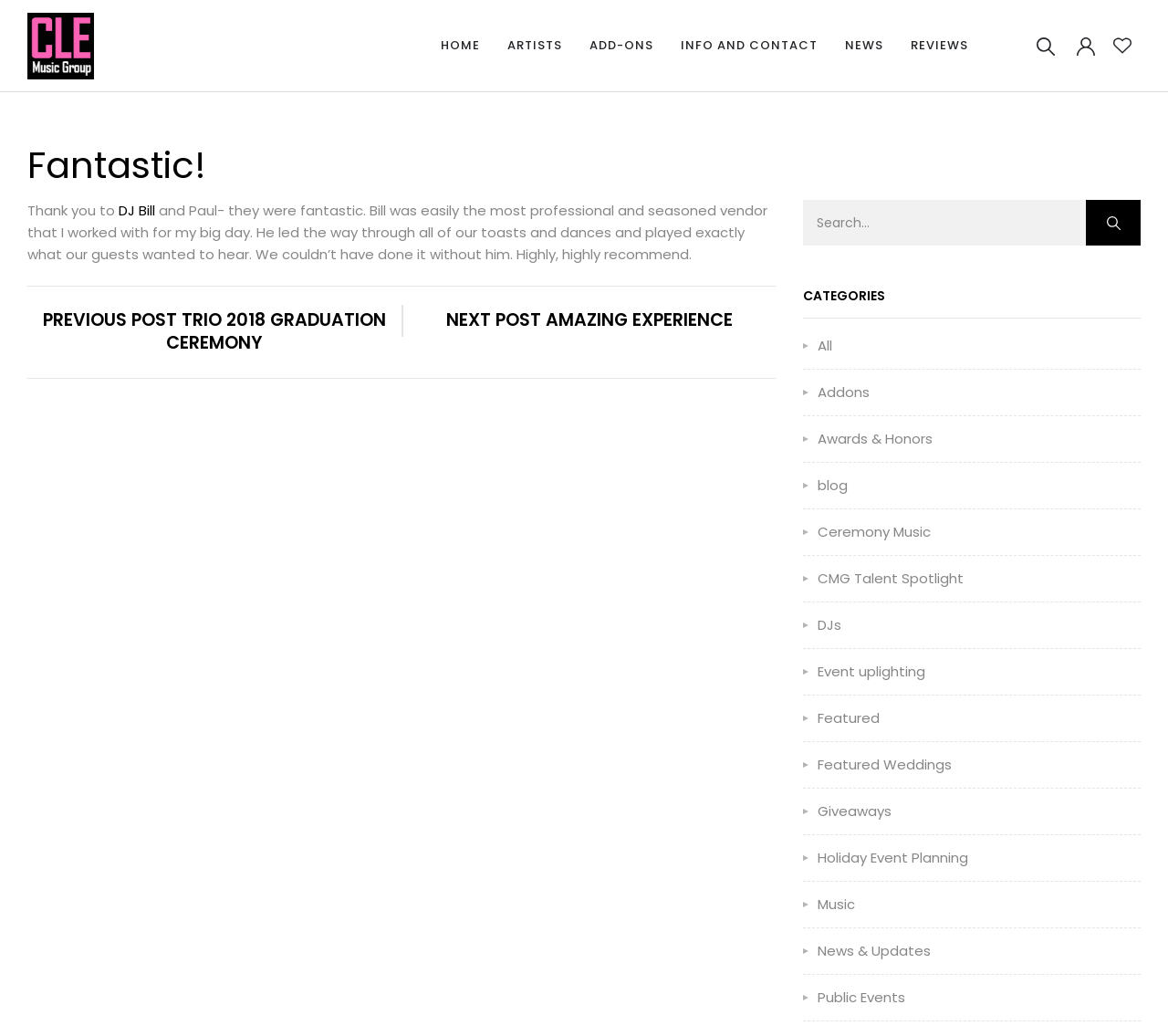Highlight the bounding box of the UI element that corresponds to this description: "parent_node: SEARCH name="s" placeholder="Search..."".

[0.688, 0.193, 0.93, 0.237]